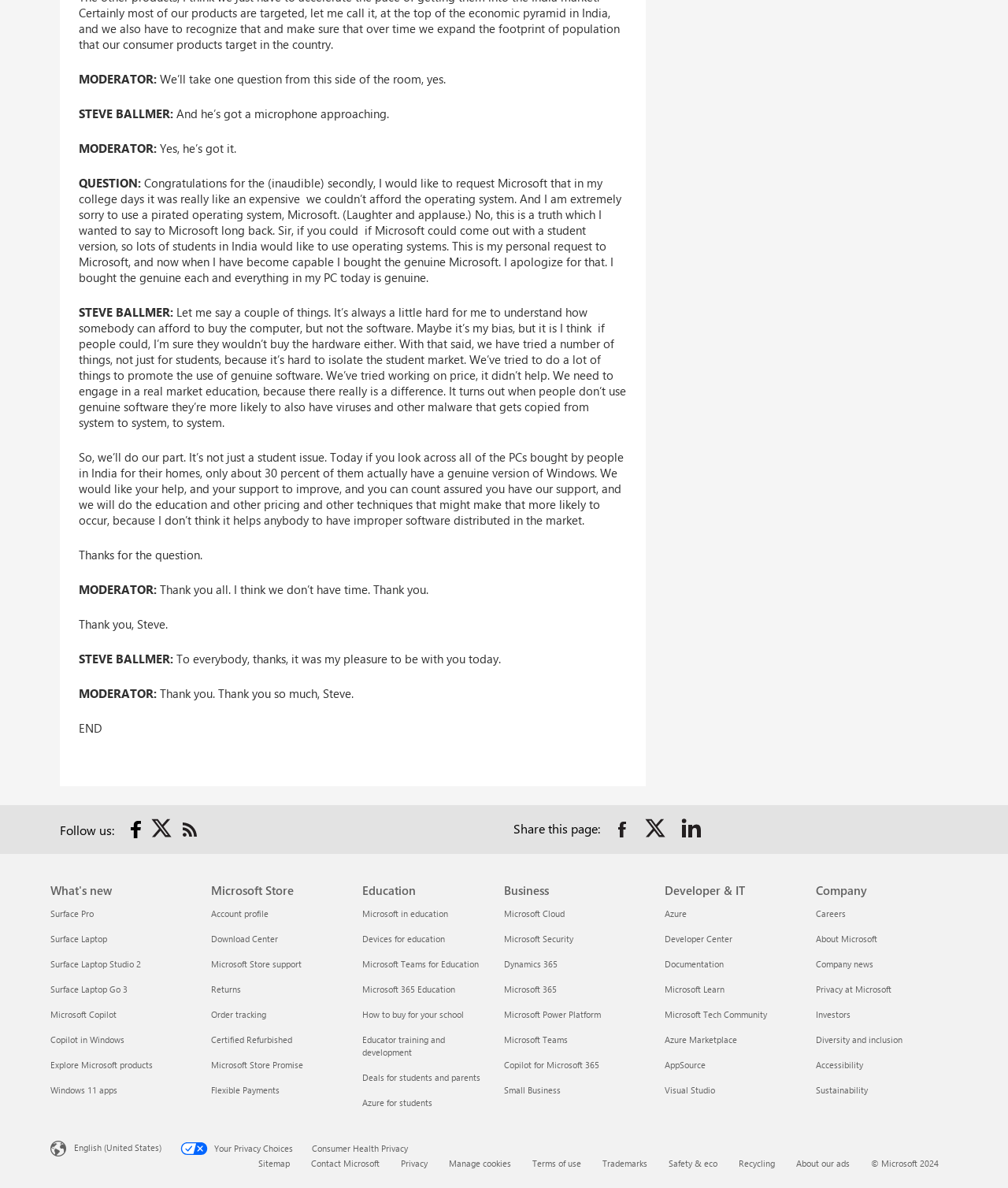Can you find the bounding box coordinates for the UI element given this description: "Privacy at Microsoft"? Provide the coordinates as four float numbers between 0 and 1: [left, top, right, bottom].

[0.809, 0.828, 0.884, 0.838]